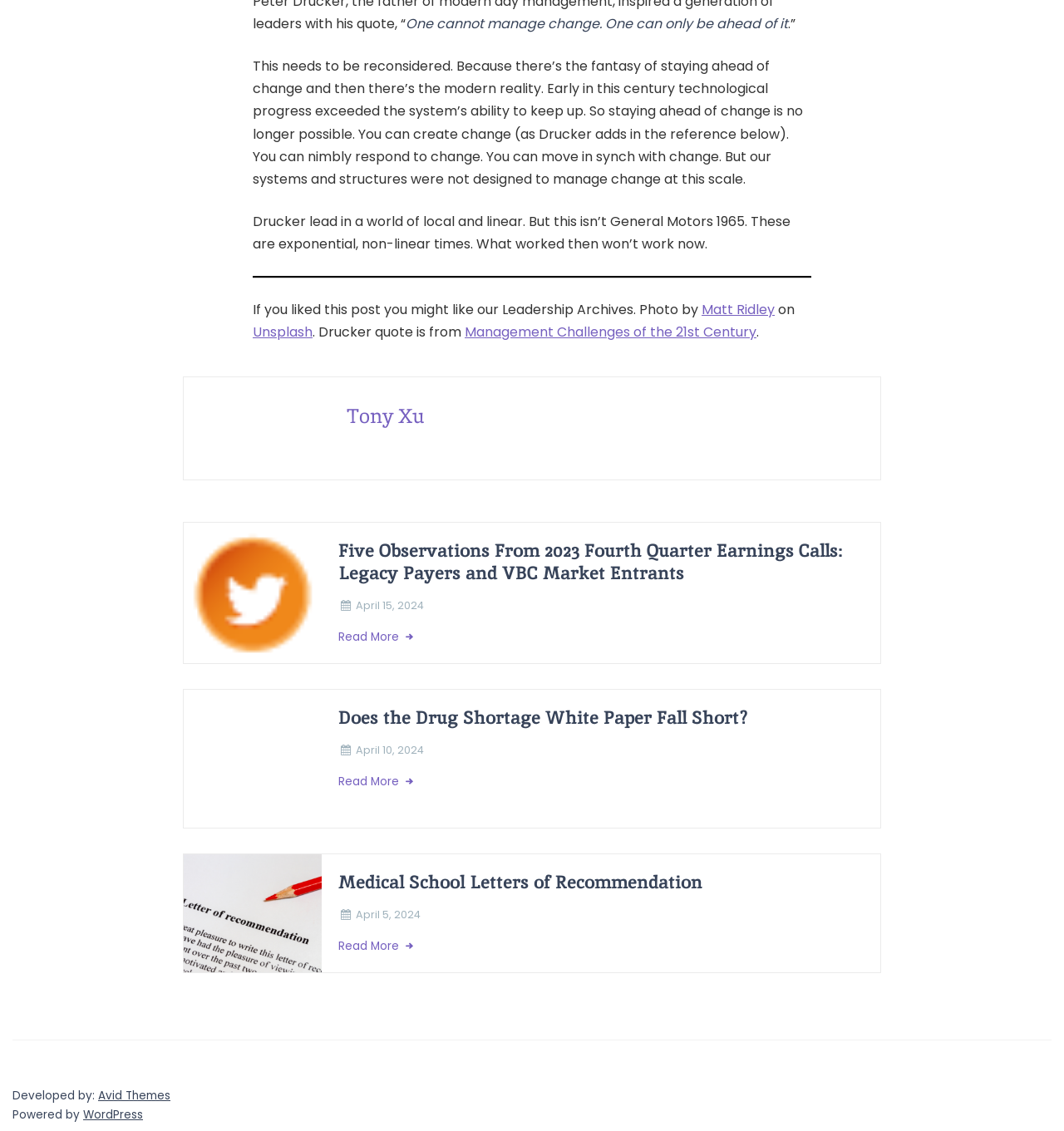Find the bounding box coordinates corresponding to the UI element with the description: "Medical School Letters of Recommendation". The coordinates should be formatted as [left, top, right, bottom], with values as floats between 0 and 1.

[0.318, 0.77, 0.66, 0.79]